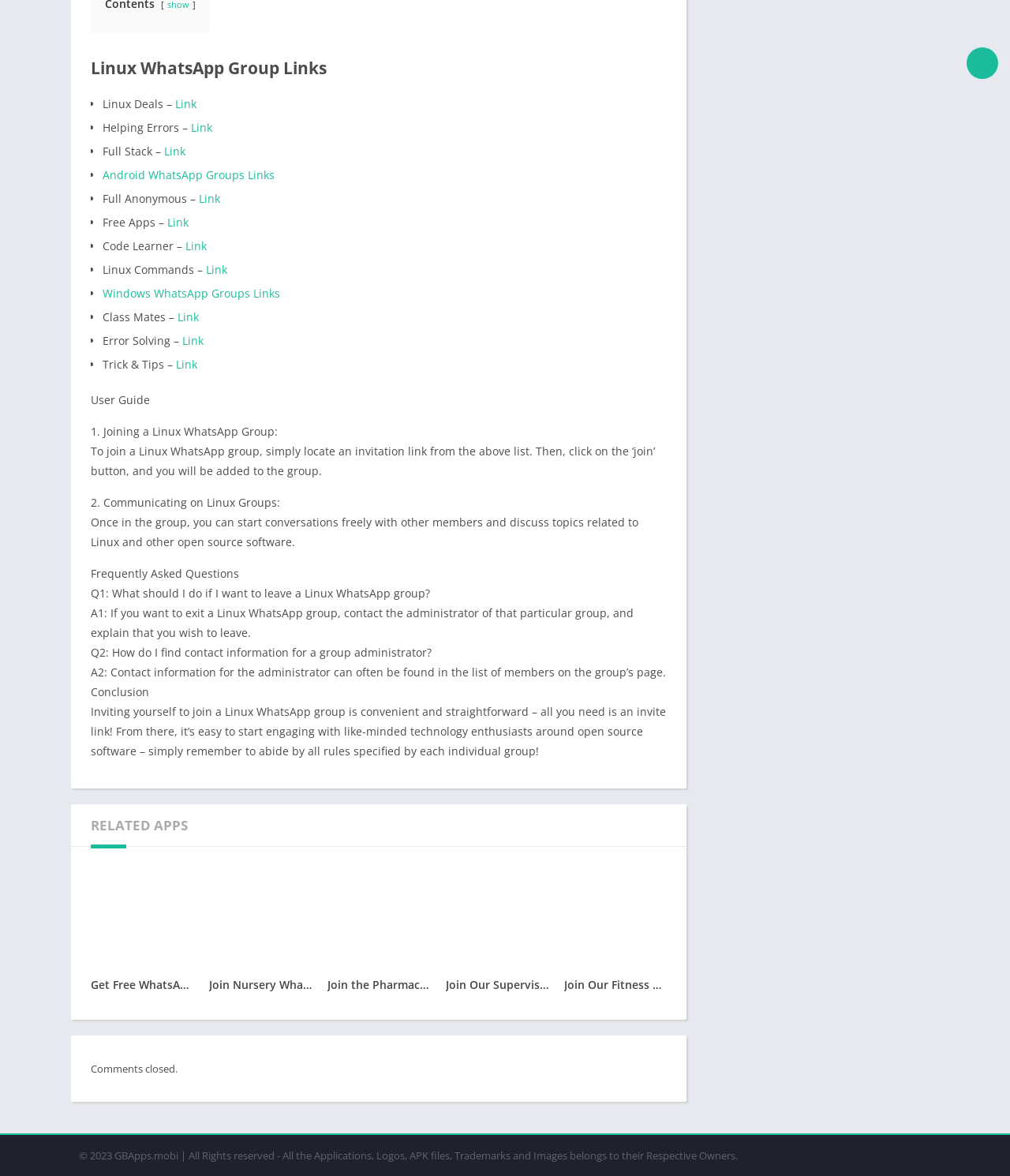Respond to the question below with a concise word or phrase:
How do I leave a Linux WhatsApp group?

Contact the administrator